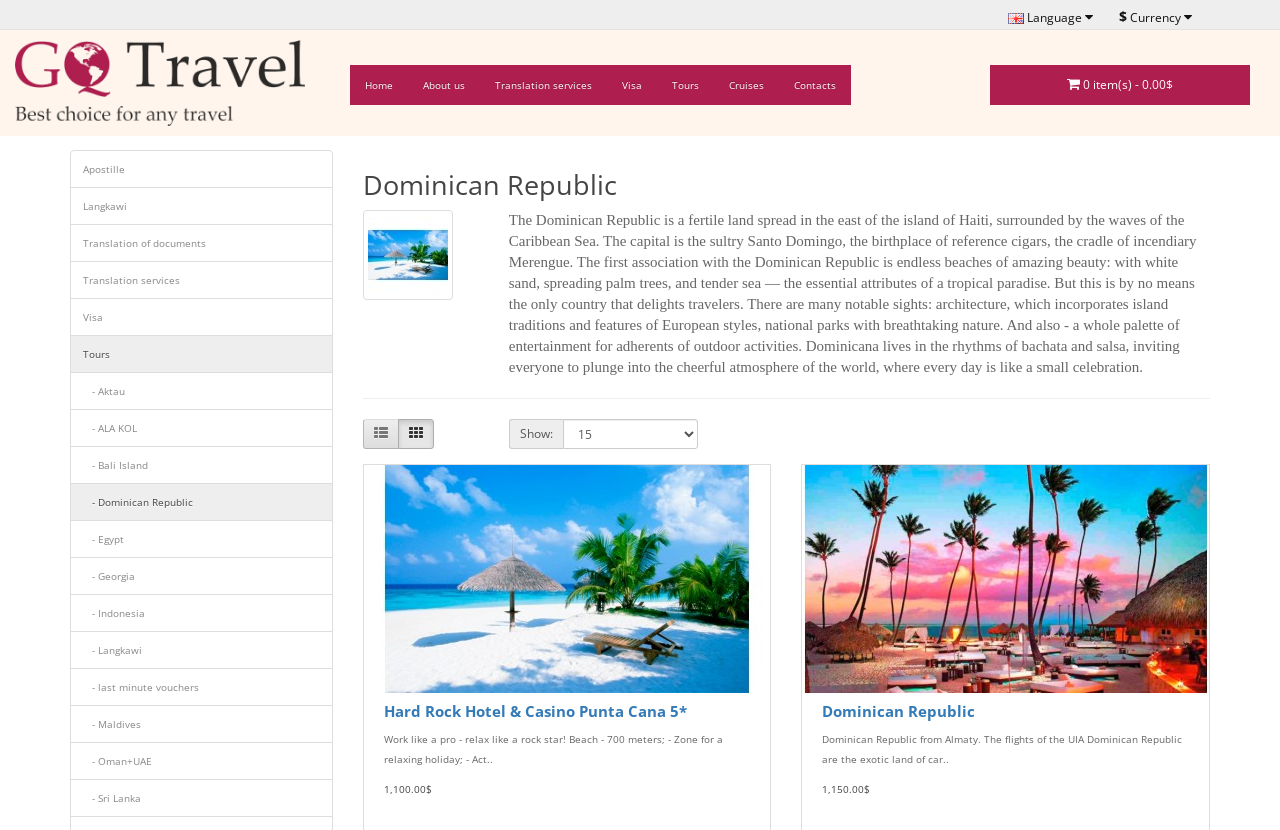Answer this question in one word or a short phrase: What is the language of the webpage?

English